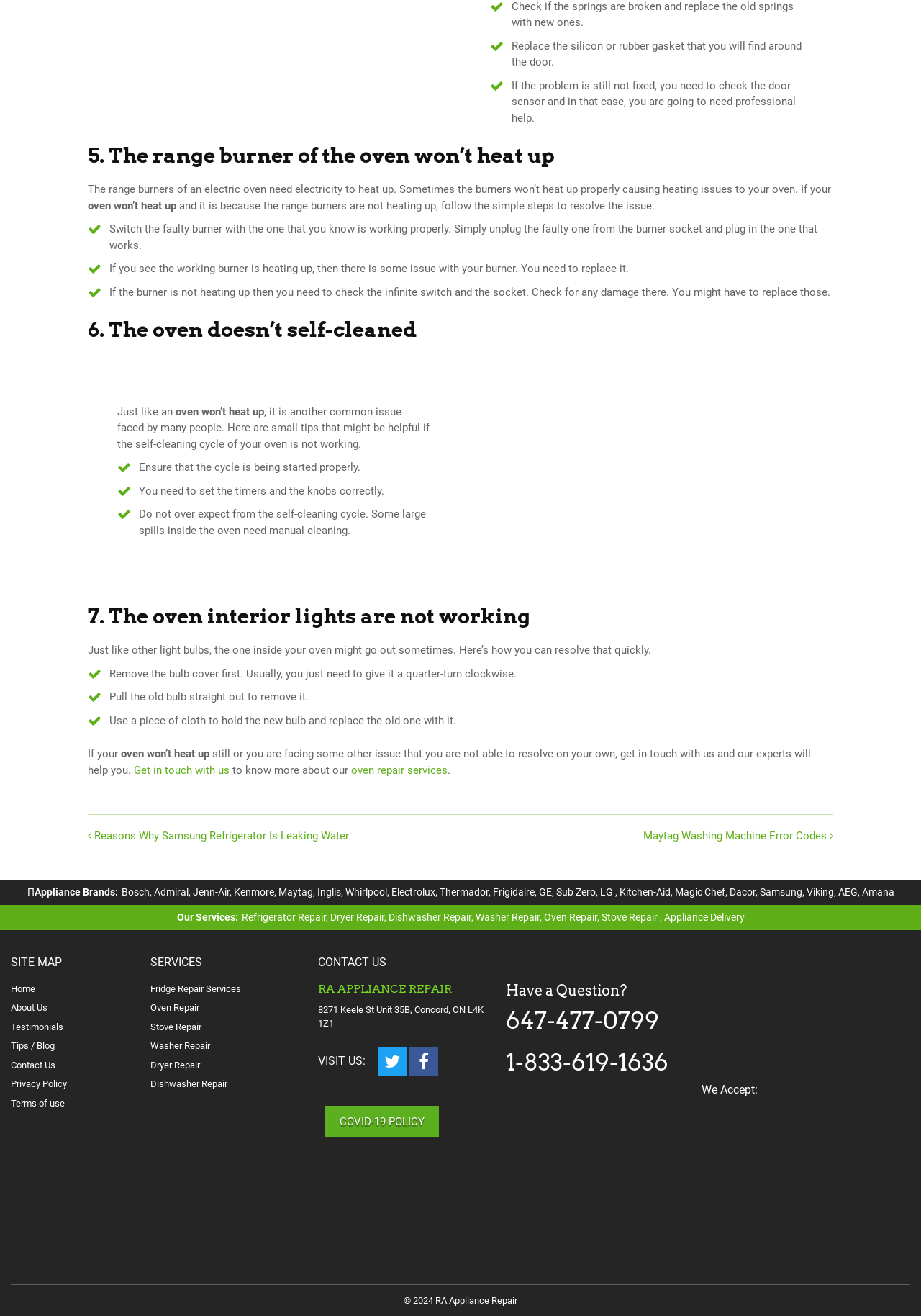Locate the bounding box coordinates of the element's region that should be clicked to carry out the following instruction: "Click the 'Get in touch with us' link". The coordinates need to be four float numbers between 0 and 1, i.e., [left, top, right, bottom].

[0.145, 0.58, 0.249, 0.59]